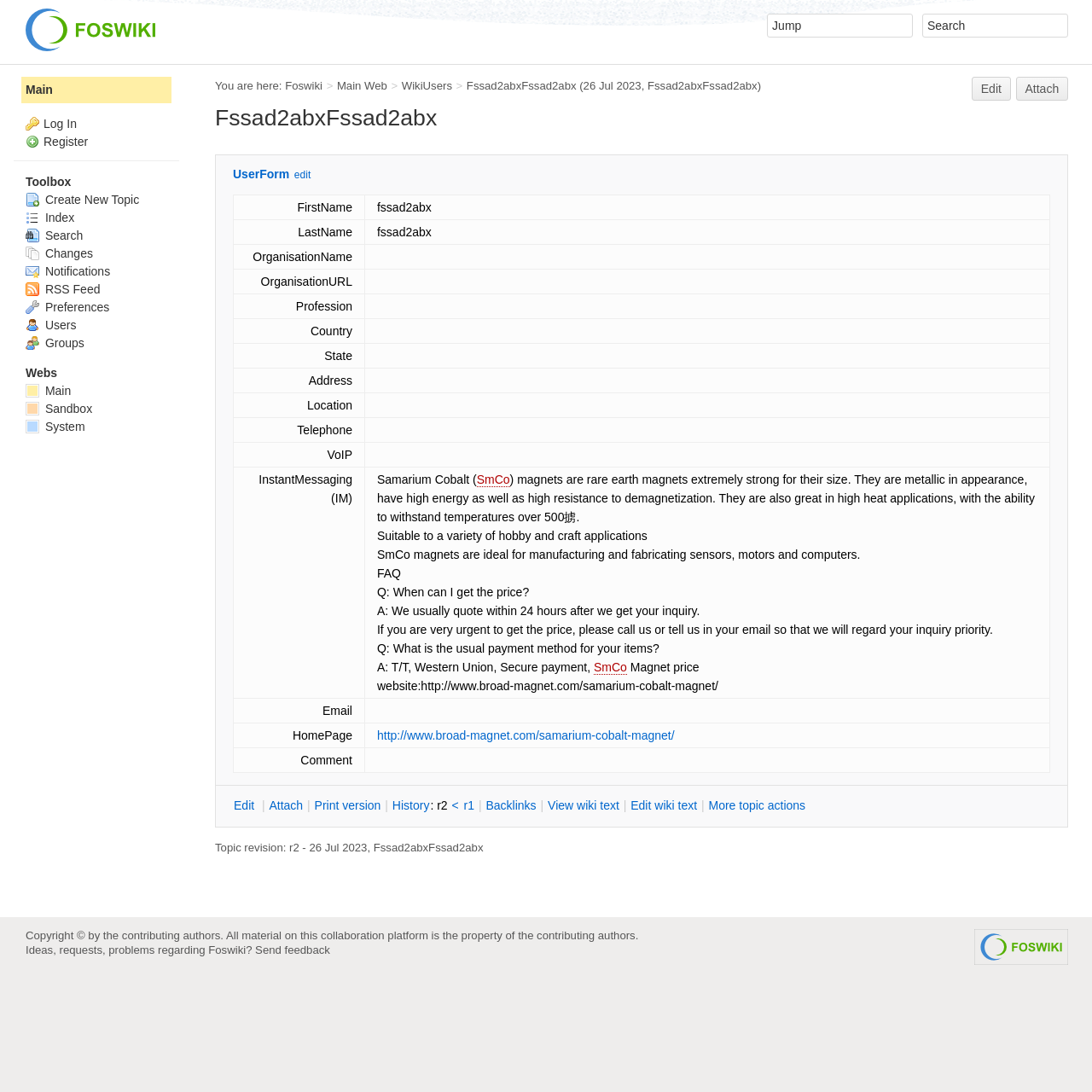What is the purpose of the form?
Based on the image, respond with a single word or phrase.

UserForm edit